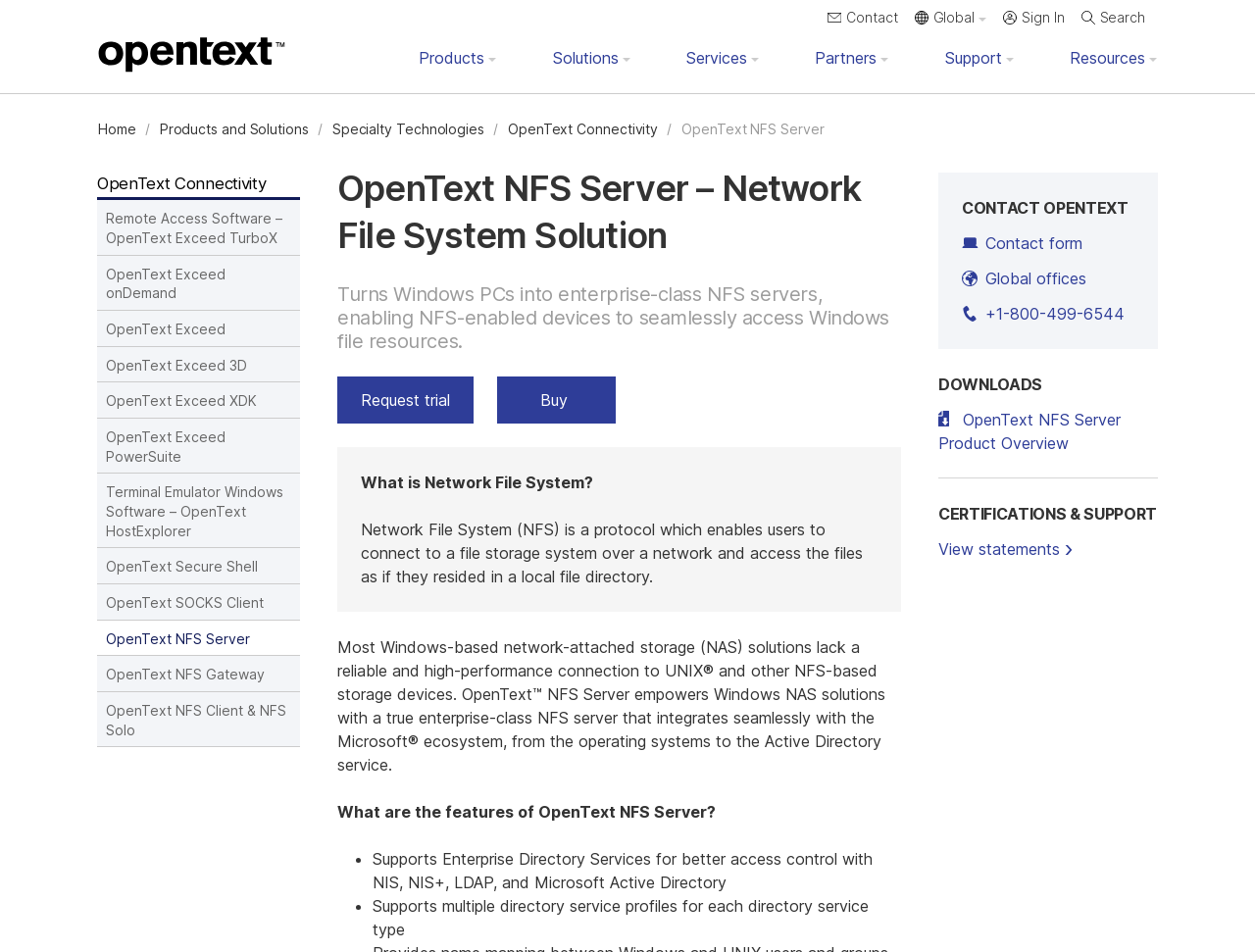What is the contact information provided on the webpage?
We need a detailed and meticulous answer to the question.

I found the answer by looking at the 'CONTACT OPENTEXT' section, where I saw a link with the phone number +1-800-499-6544.